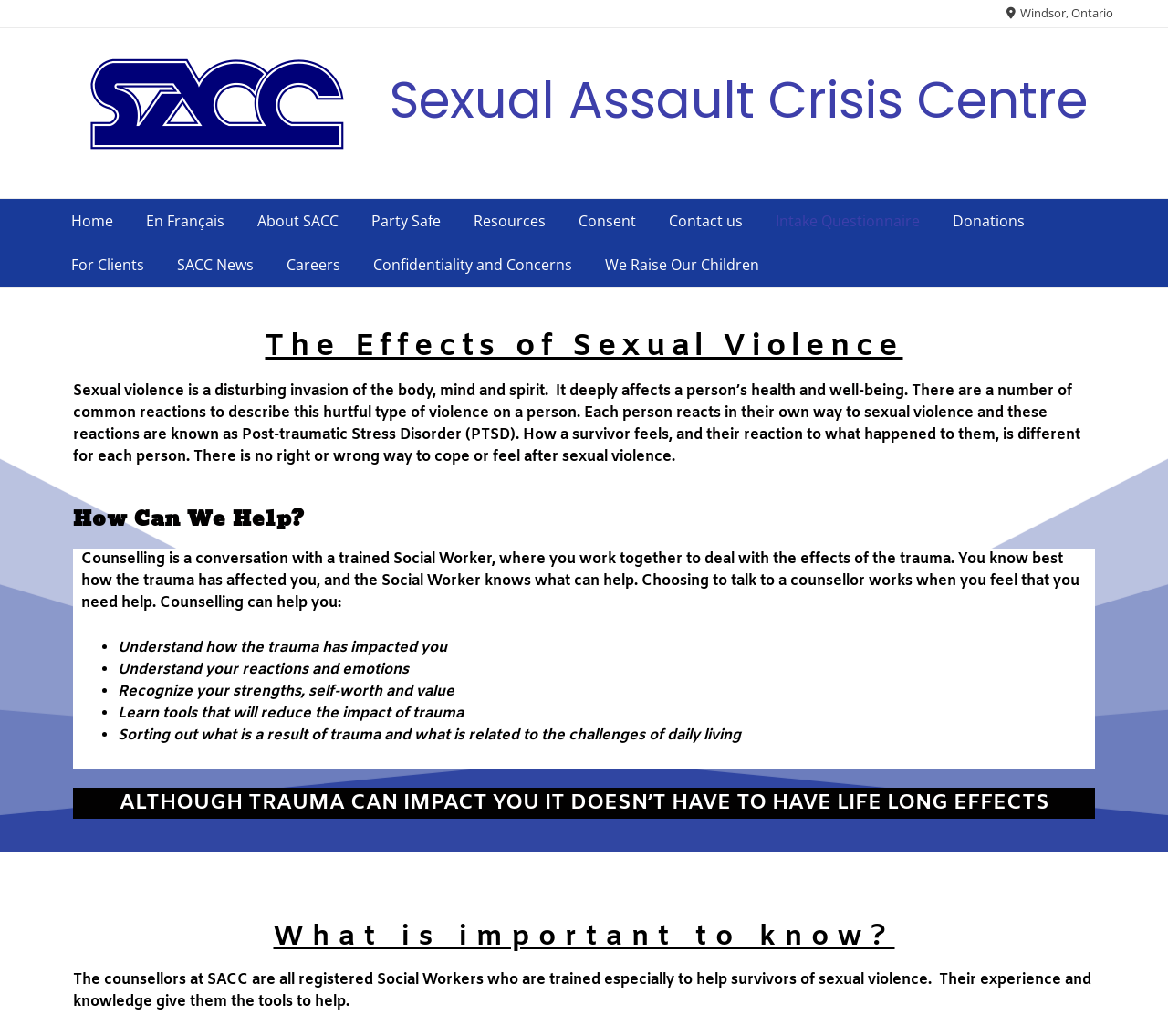Could you indicate the bounding box coordinates of the region to click in order to complete this instruction: "Click the link to go to the home page".

[0.047, 0.192, 0.111, 0.234]